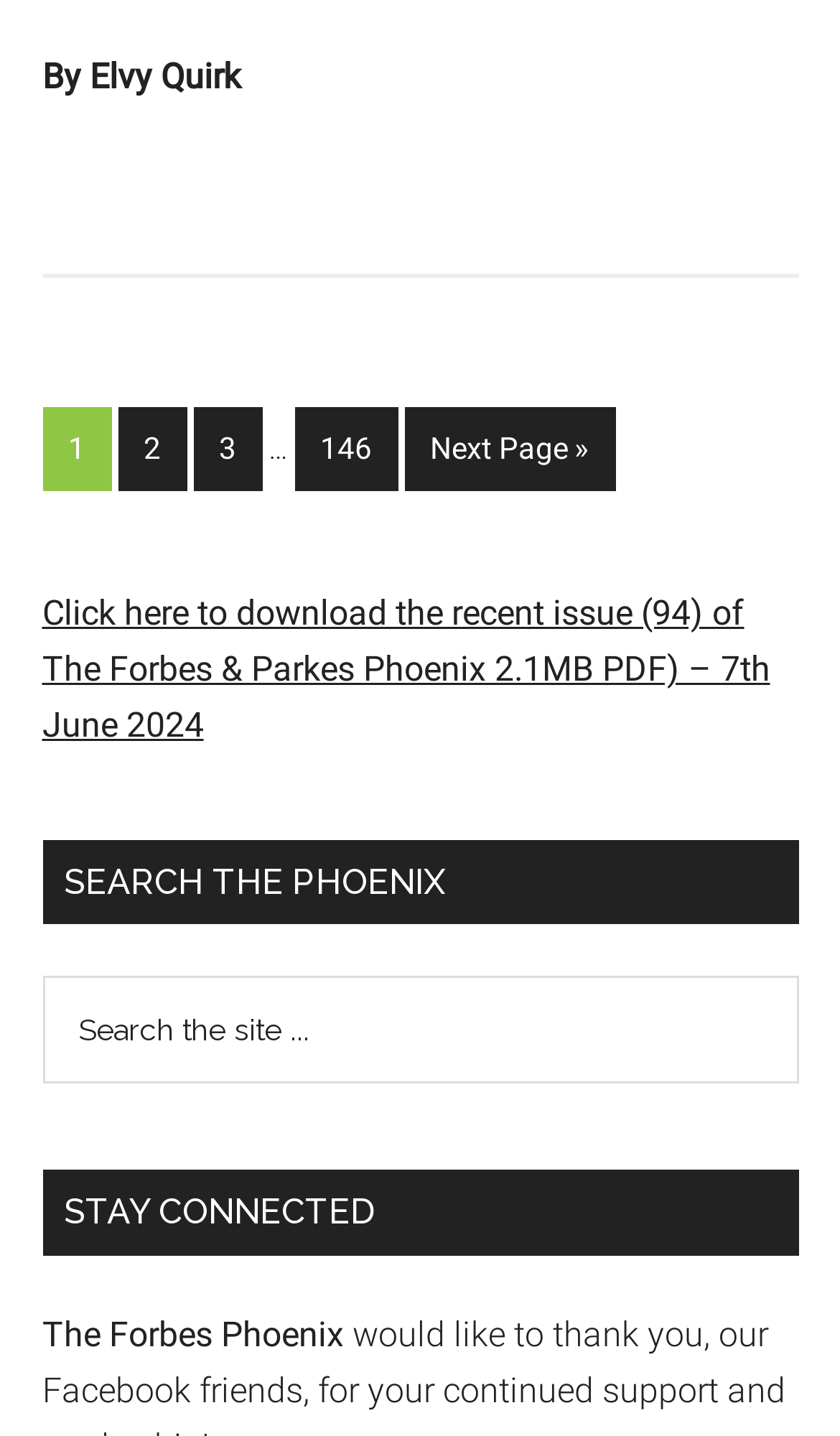What is the current page number?
Answer the question with a single word or phrase derived from the image.

1